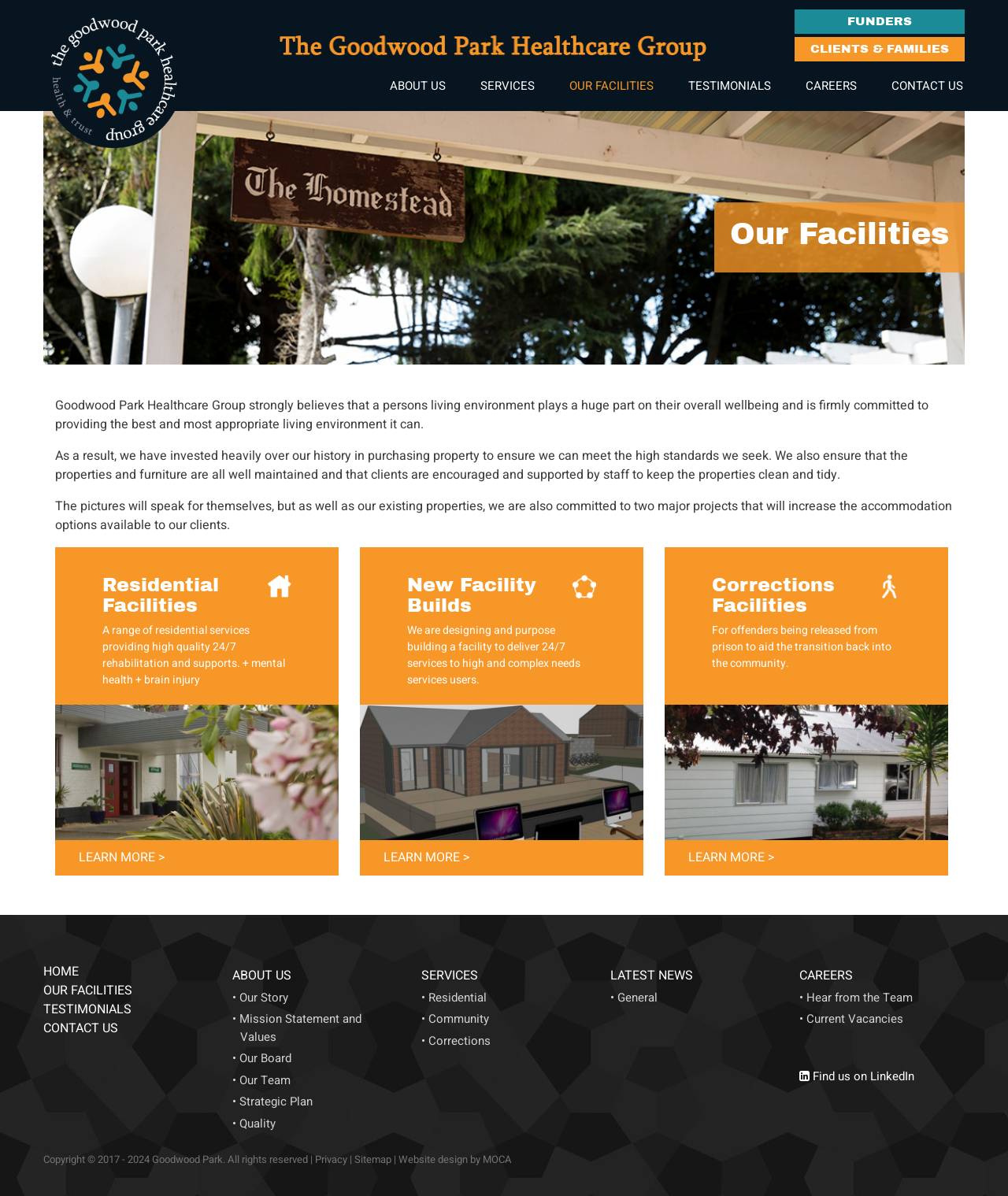What is the copyright year range of Goodwood Park?
Please look at the screenshot and answer using one word or phrase.

2017-2024